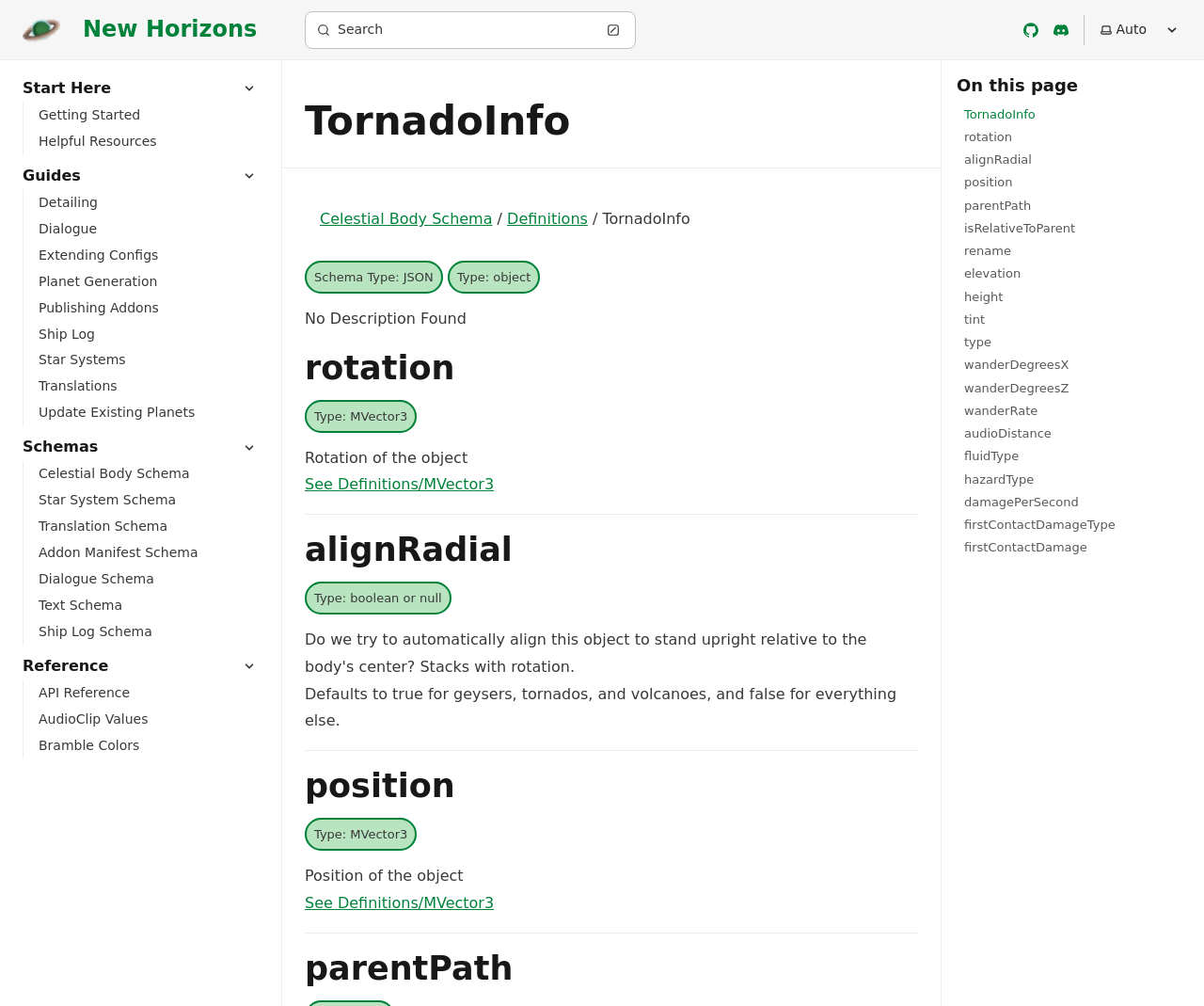Answer the question below using just one word or a short phrase: 
What is the default value of the 'alignRadial' property?

true for geysers, tornados, and volcanoes